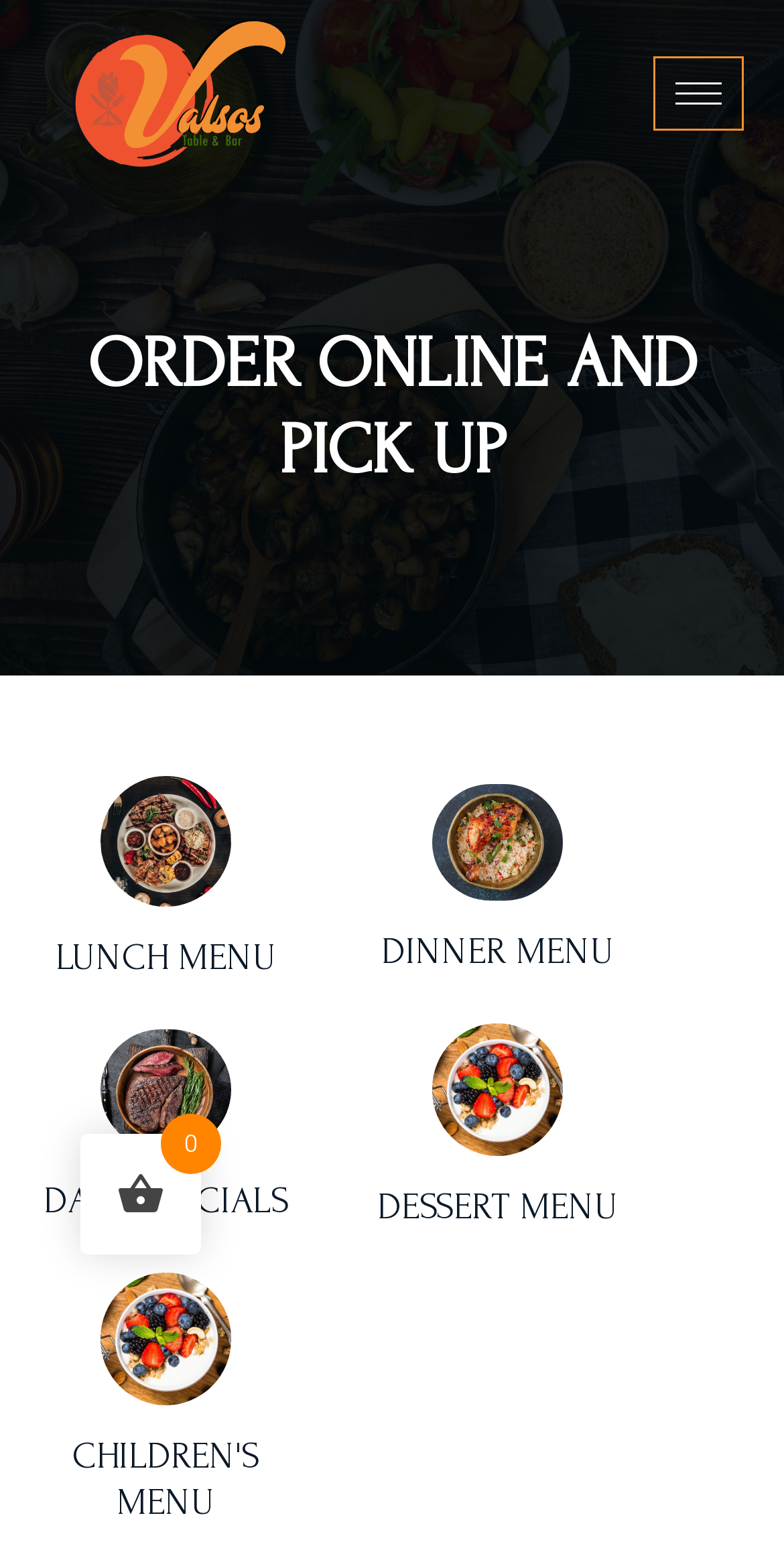Provide the bounding box coordinates for the UI element that is described as: "DAILY SPECIALS".

[0.055, 0.764, 0.368, 0.791]